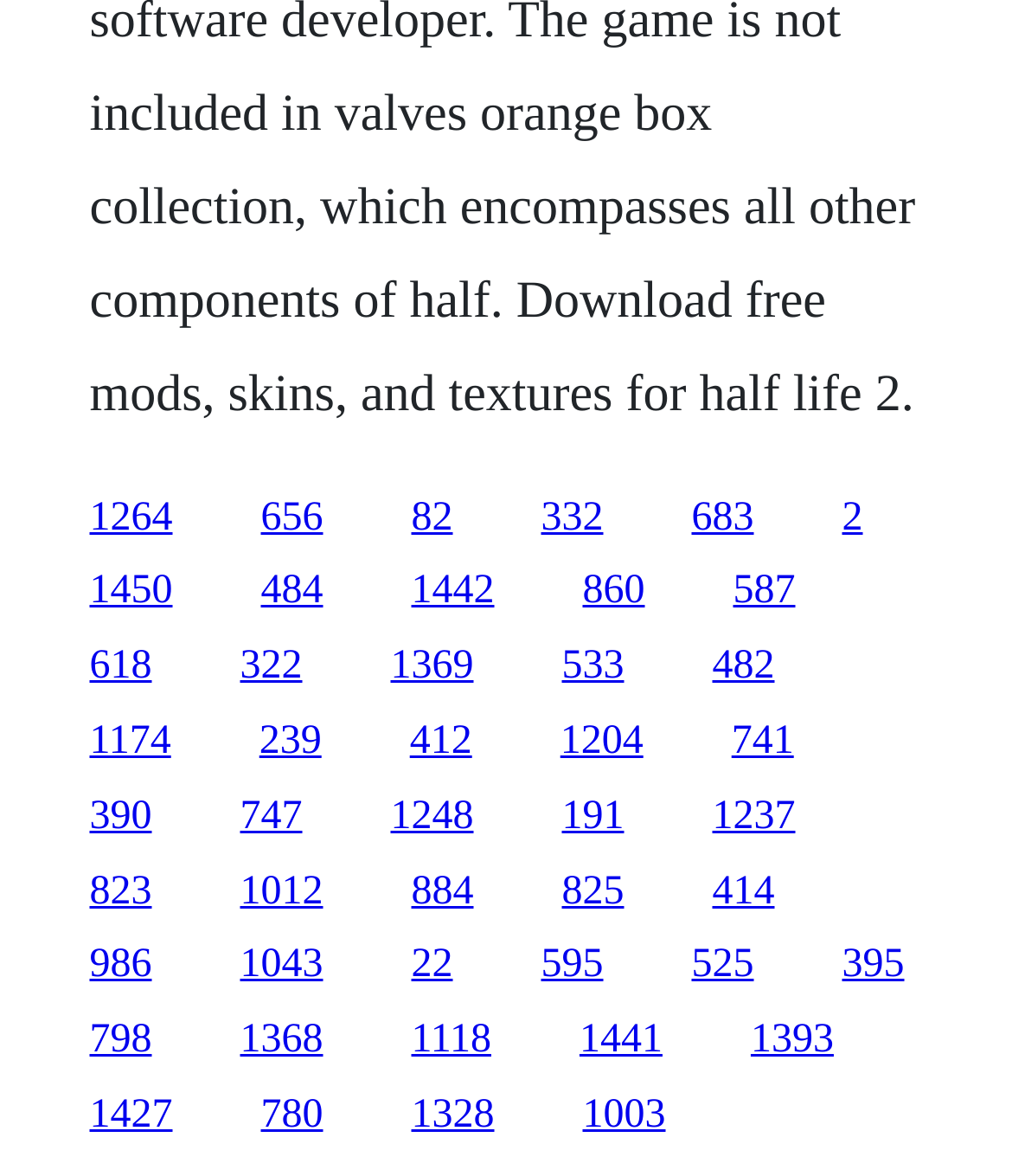Are the links arranged in a single row?
Please provide a comprehensive answer based on the information in the image.

I analyzed the y1 and y2 coordinates of the link elements and found that they have different values, indicating that the links are arranged in multiple rows. The links with similar y1 and y2 coordinates are likely to be in the same row.